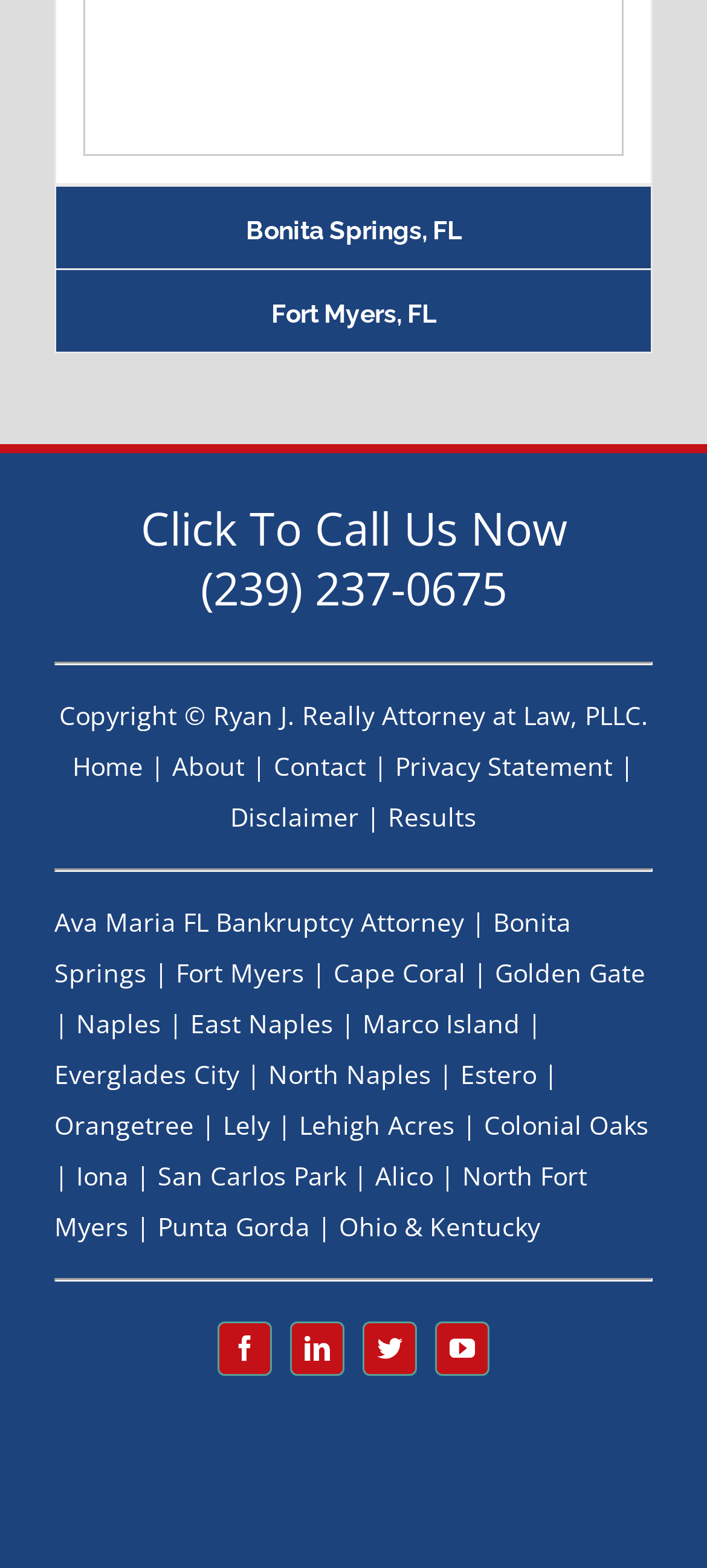From the element description Showcase Homes, predict the bounding box coordinates of the UI element. The coordinates must be specified in the format (top-left x, top-left y, bottom-right x, bottom-right y) and should be within the 0 to 1 range.

None